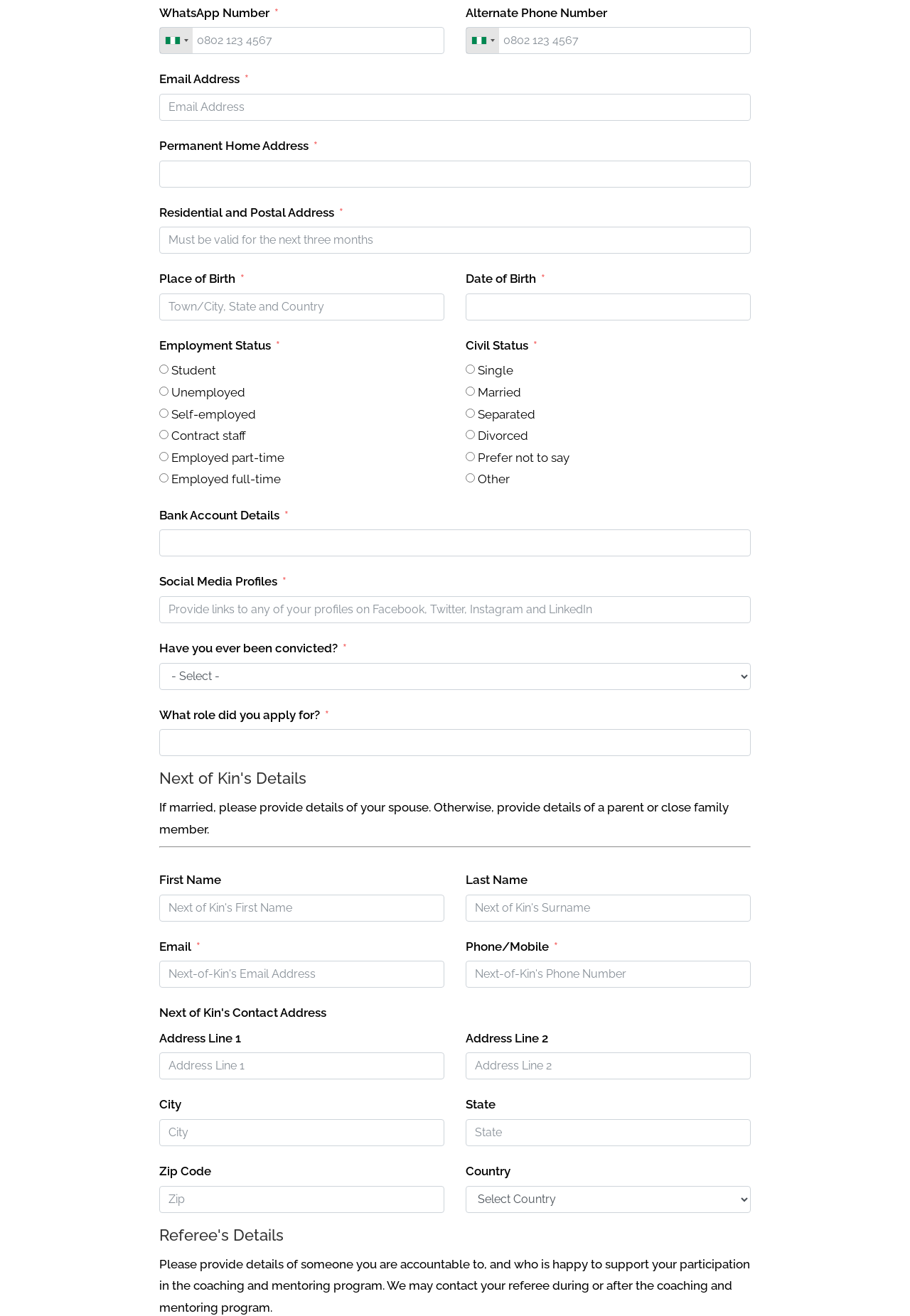Answer the question briefly using a single word or phrase: 
What is the label of the first field in the Next of Kin's Details section?

First Name